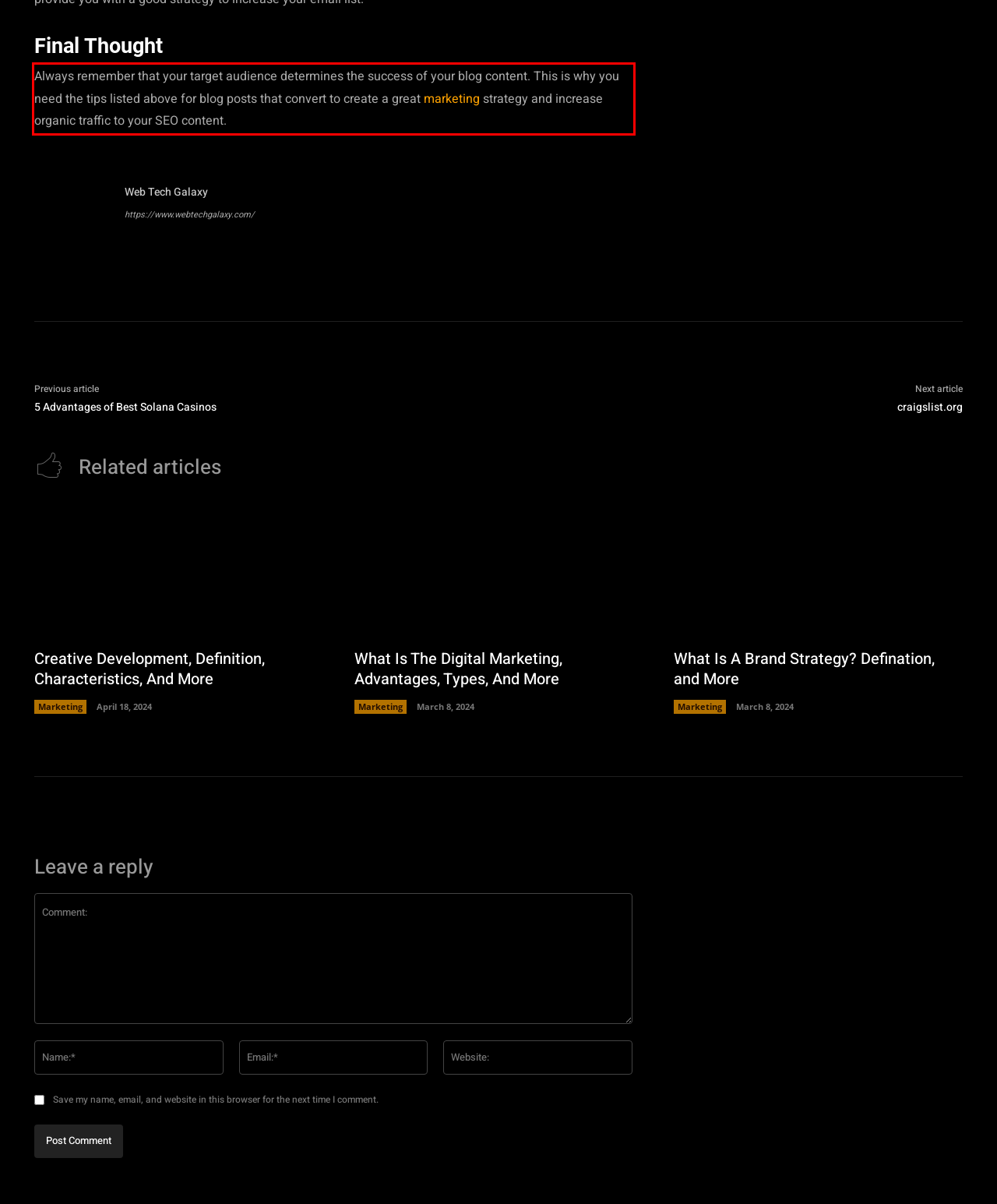From the given screenshot of a webpage, identify the red bounding box and extract the text content within it.

Always remember that your target audience determines the success of your blog content. This is why you need the tips listed above for blog posts that convert to create a great marketing strategy and increase organic traffic to your SEO content.